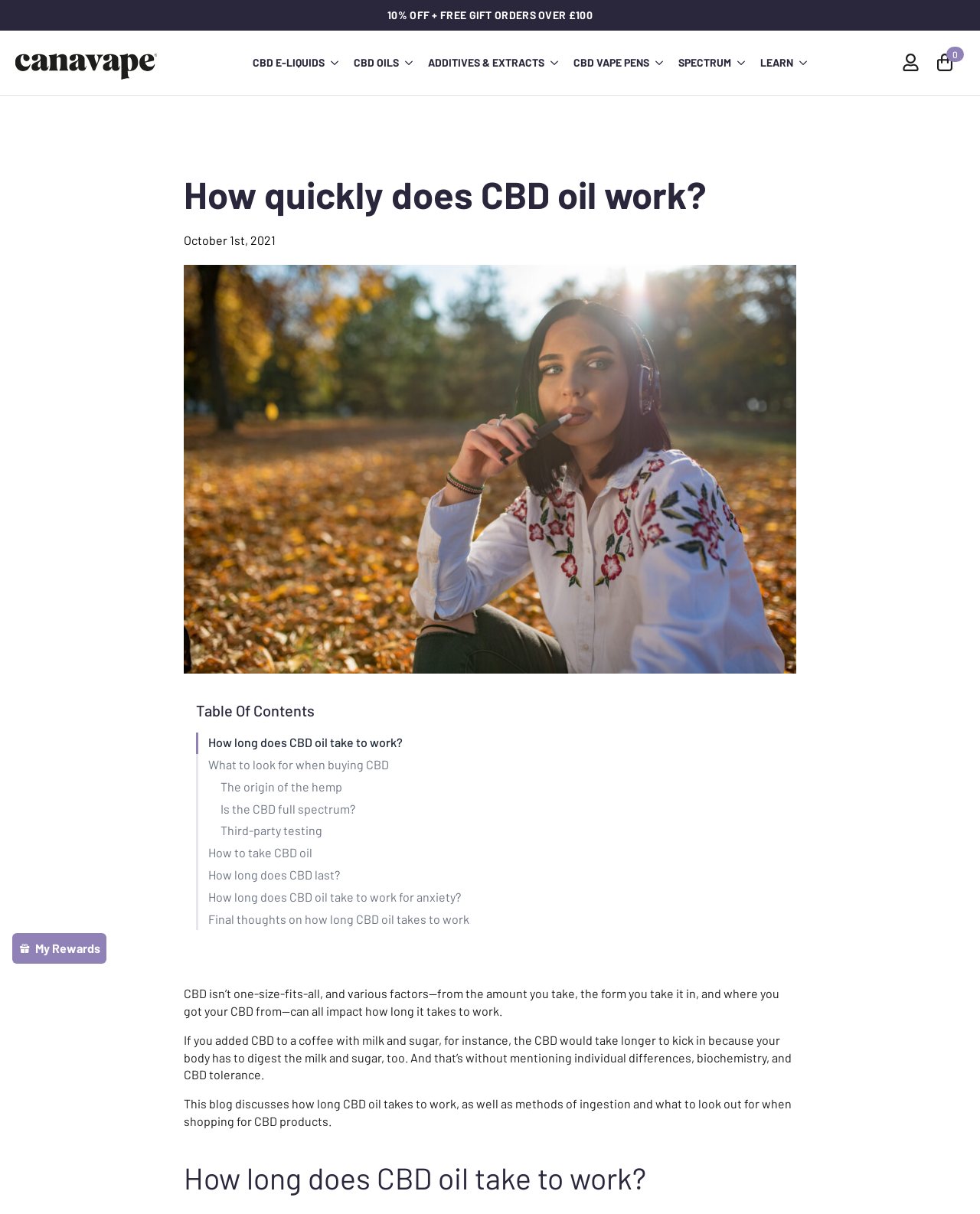Show the bounding box coordinates of the element that should be clicked to complete the task: "Click the 'CBD E-LIQUIDS' button".

[0.25, 0.041, 0.331, 0.062]